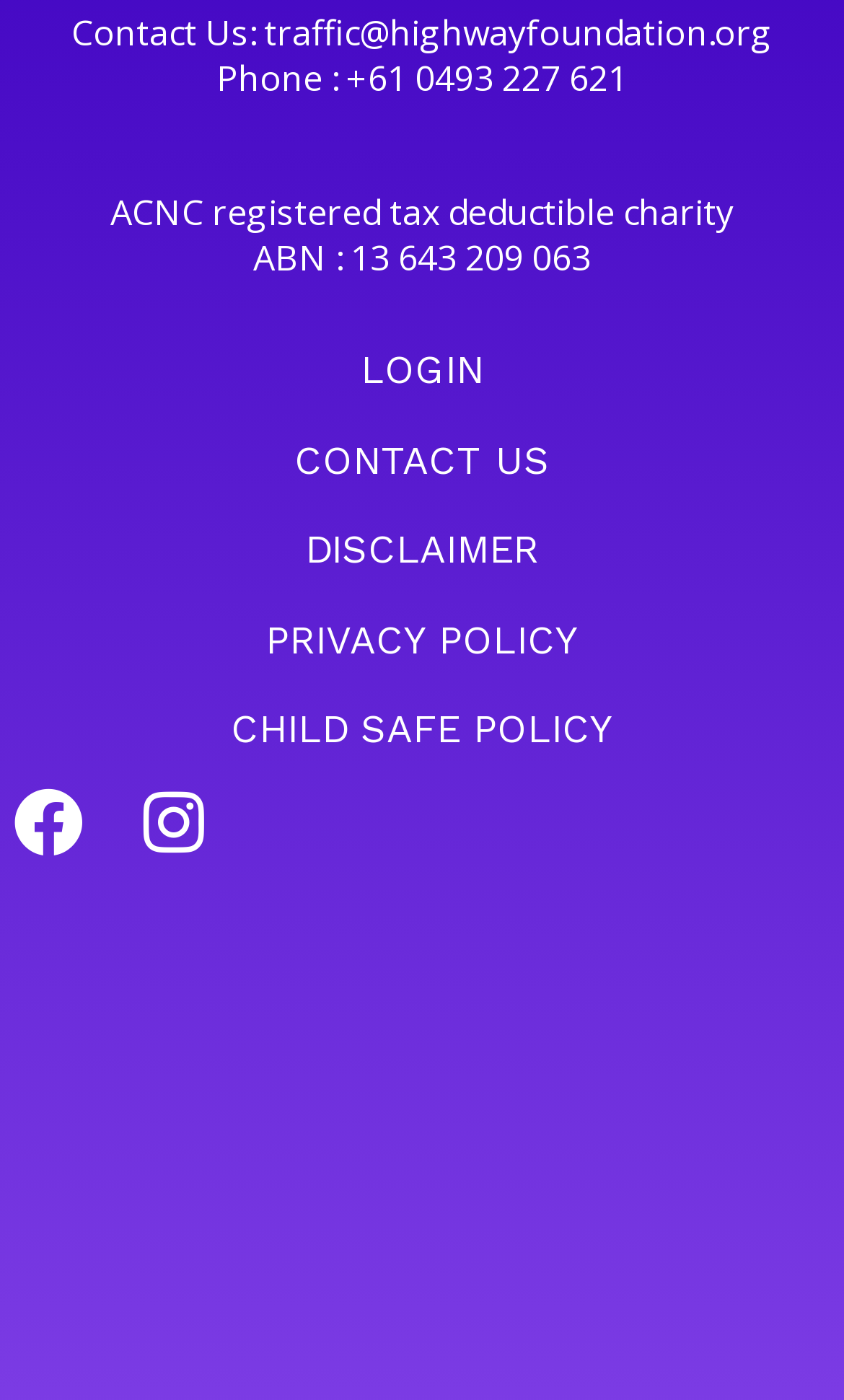Answer with a single word or phrase: 
What is the phone number to contact?

+61 0493 227 621